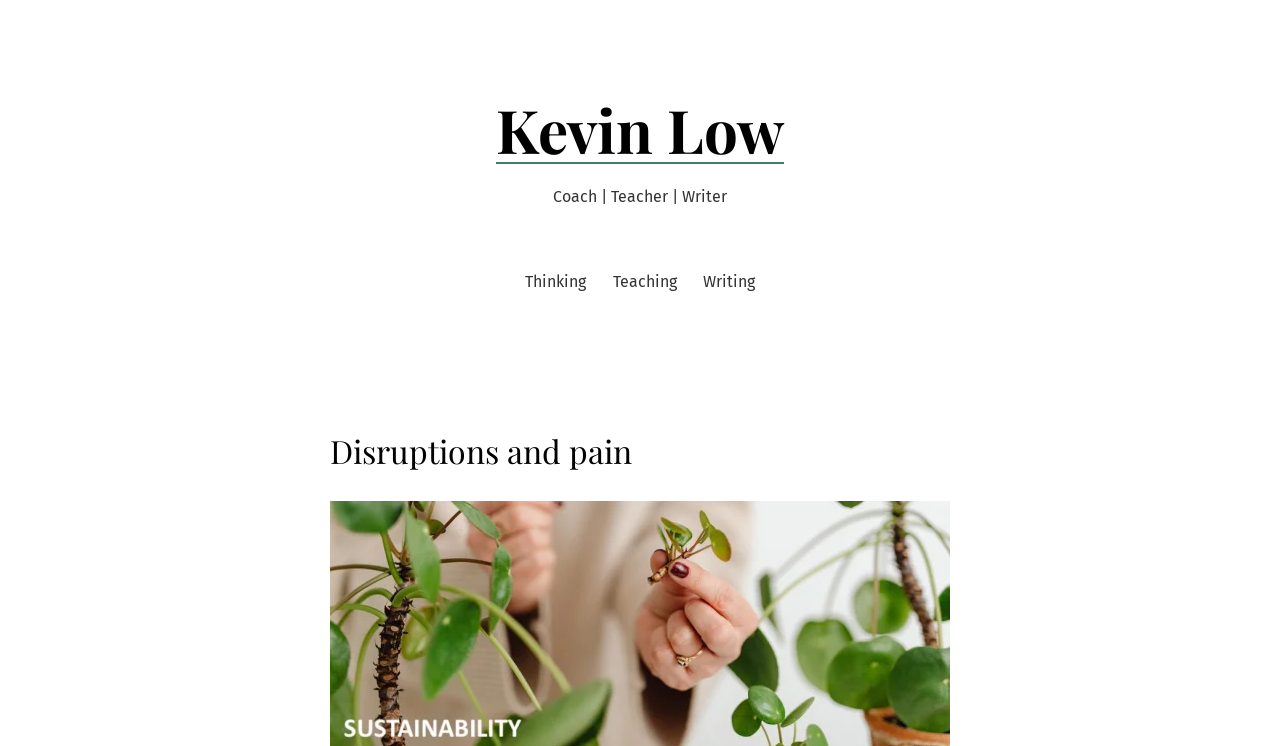Please find the bounding box coordinates (top-left x, top-left y, bottom-right x, bottom-right y) in the screenshot for the UI element described as follows: Teaching

[0.479, 0.36, 0.529, 0.398]